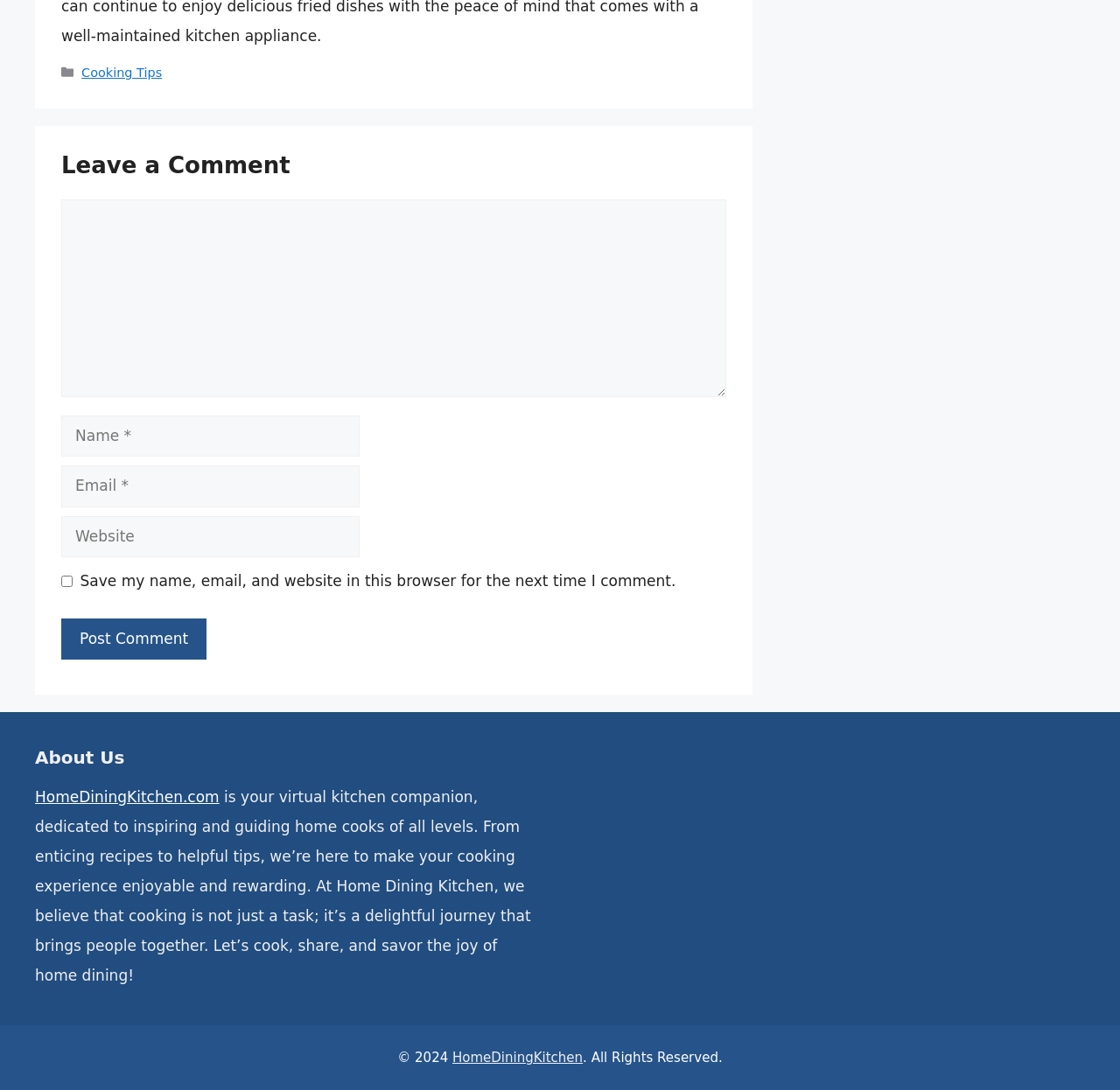What is the theme of the website?
Based on the image, provide a one-word or brief-phrase response.

Cooking